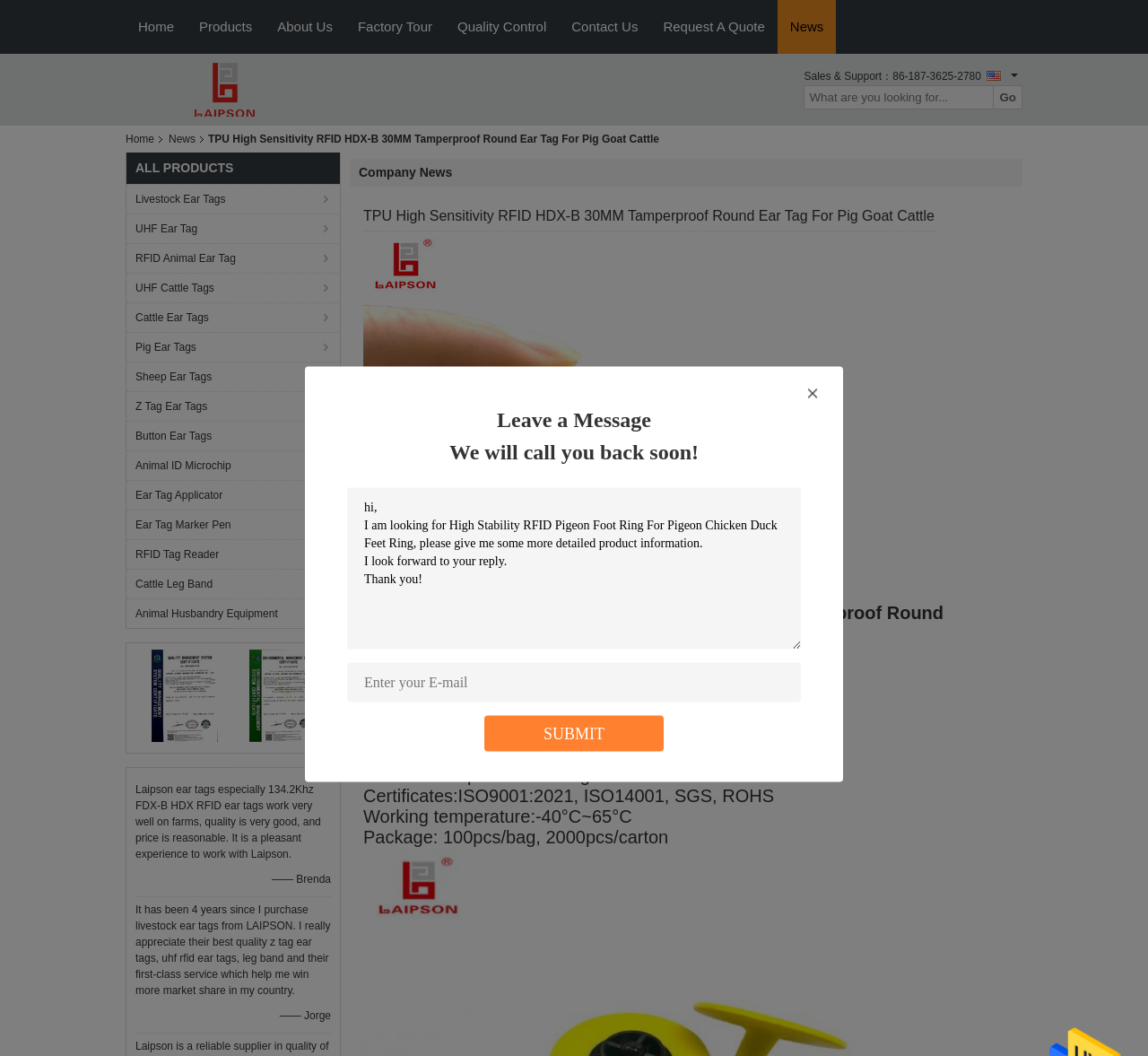Find the bounding box coordinates of the clickable region needed to perform the following instruction: "Search for products using the search bar". The coordinates should be provided as four float numbers between 0 and 1, i.e., [left, top, right, bottom].

[0.7, 0.081, 0.865, 0.104]